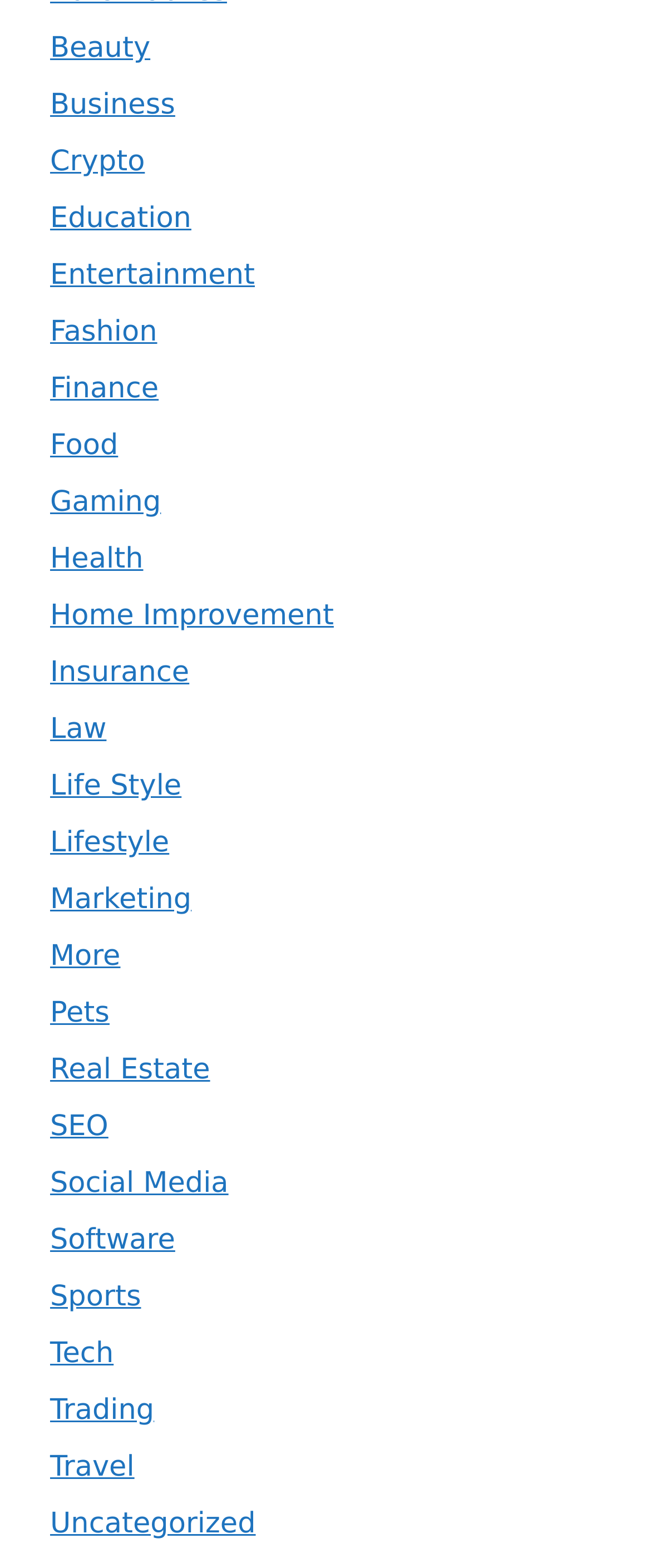Find the bounding box coordinates of the area to click in order to follow the instruction: "Explore Entertainment".

[0.077, 0.165, 0.391, 0.187]